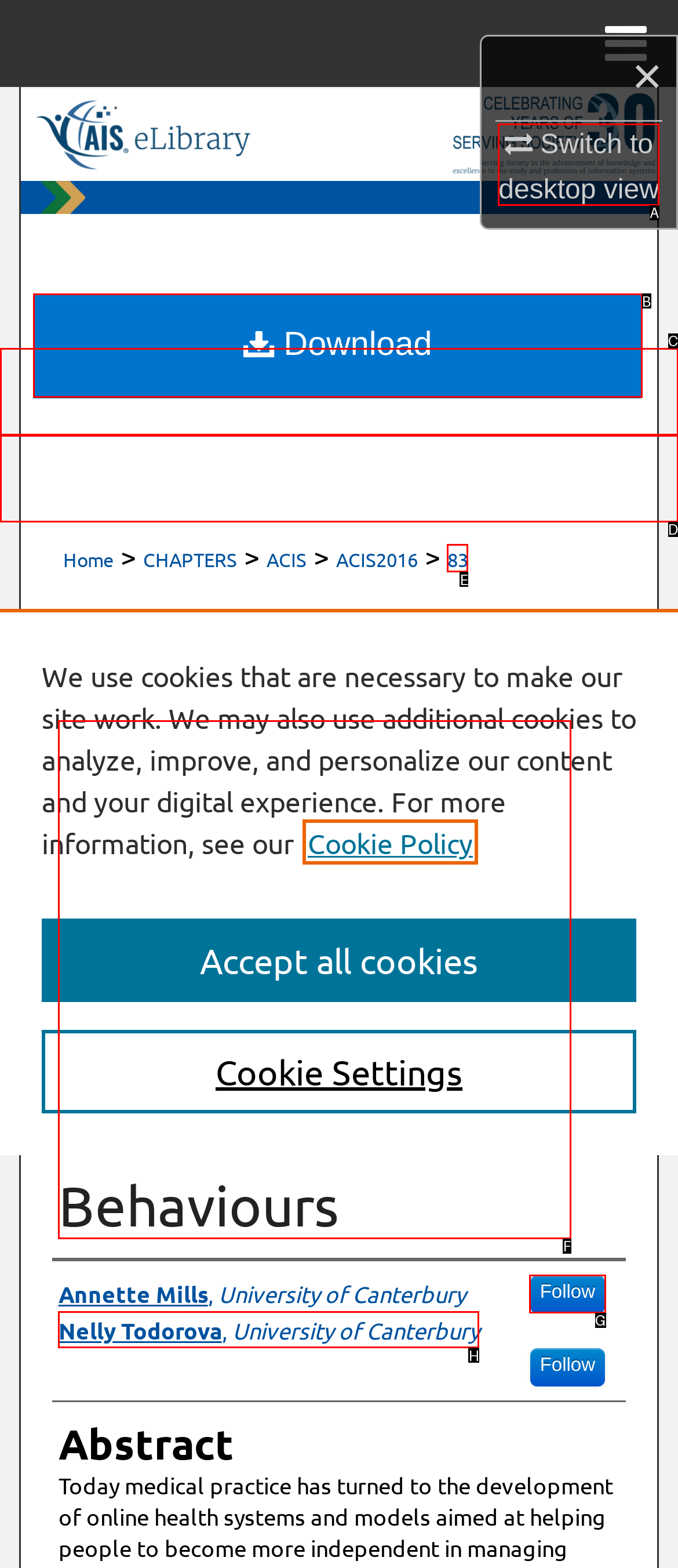Find the appropriate UI element to complete the task: Switch to desktop view. Indicate your choice by providing the letter of the element.

A